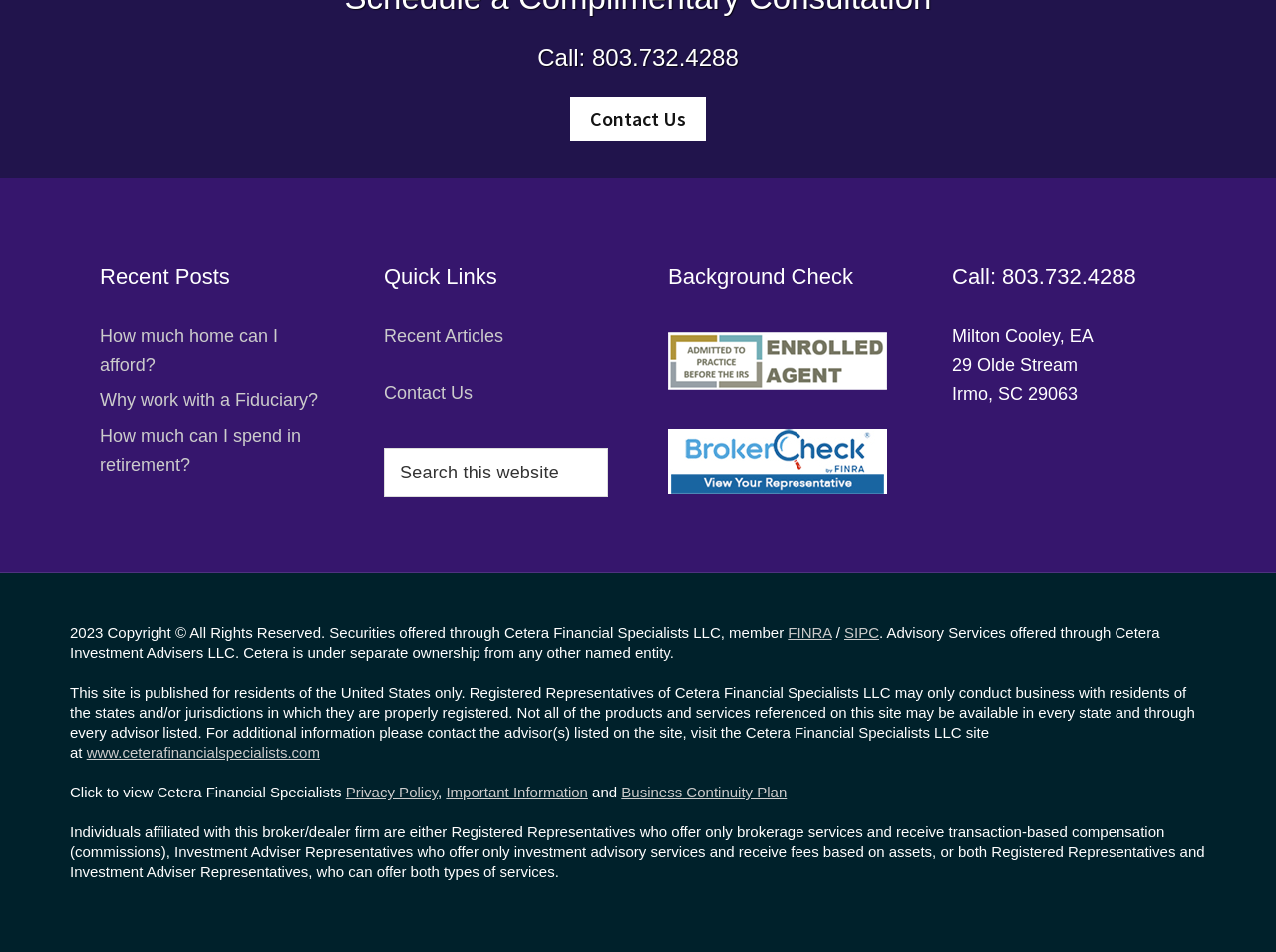What is the purpose of the 'Search this website' feature?
By examining the image, provide a one-word or phrase answer.

To search the website